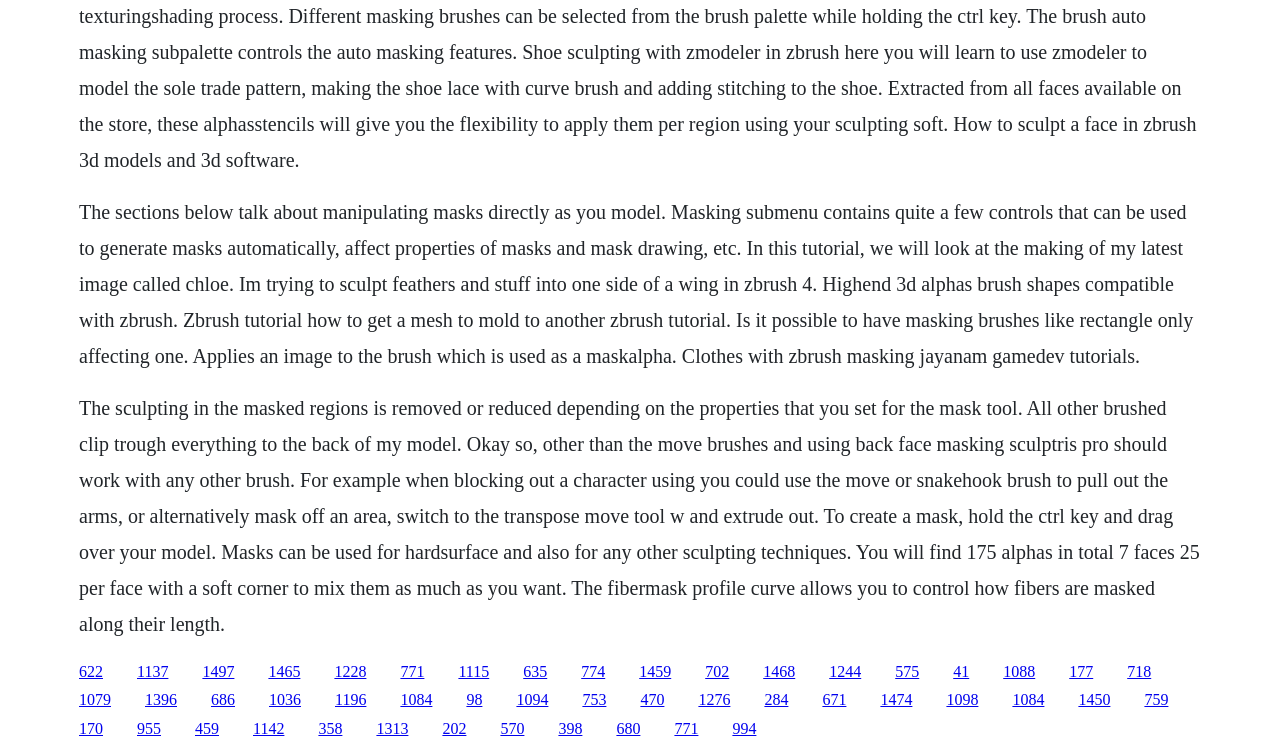What is the Fibermask profile curve used for?
Please provide a single word or phrase based on the screenshot.

Control fiber masking